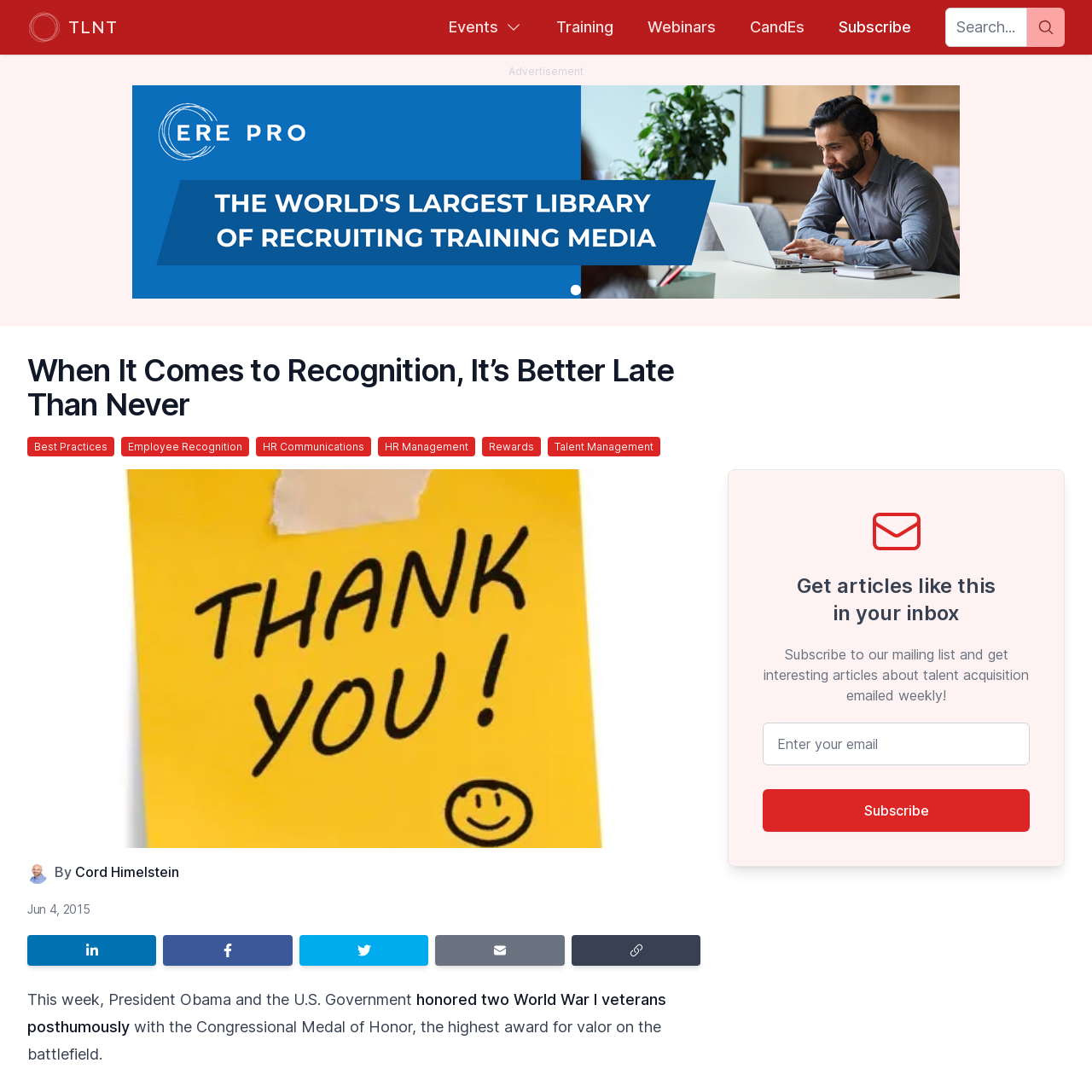Extract the heading text from the webpage.

When It Comes to Recognition, It’s Better Late Than Never